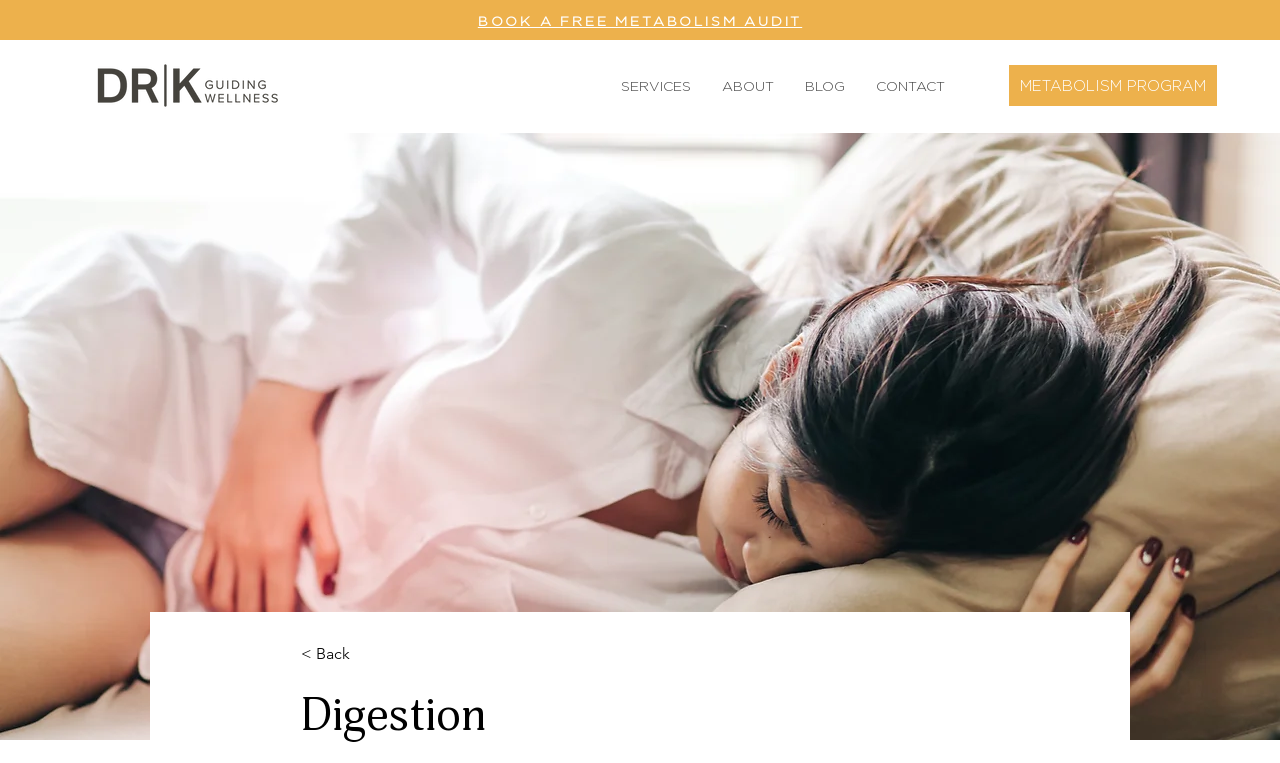What is the main topic of this webpage?
Please provide a single word or phrase as your answer based on the image.

Digestion